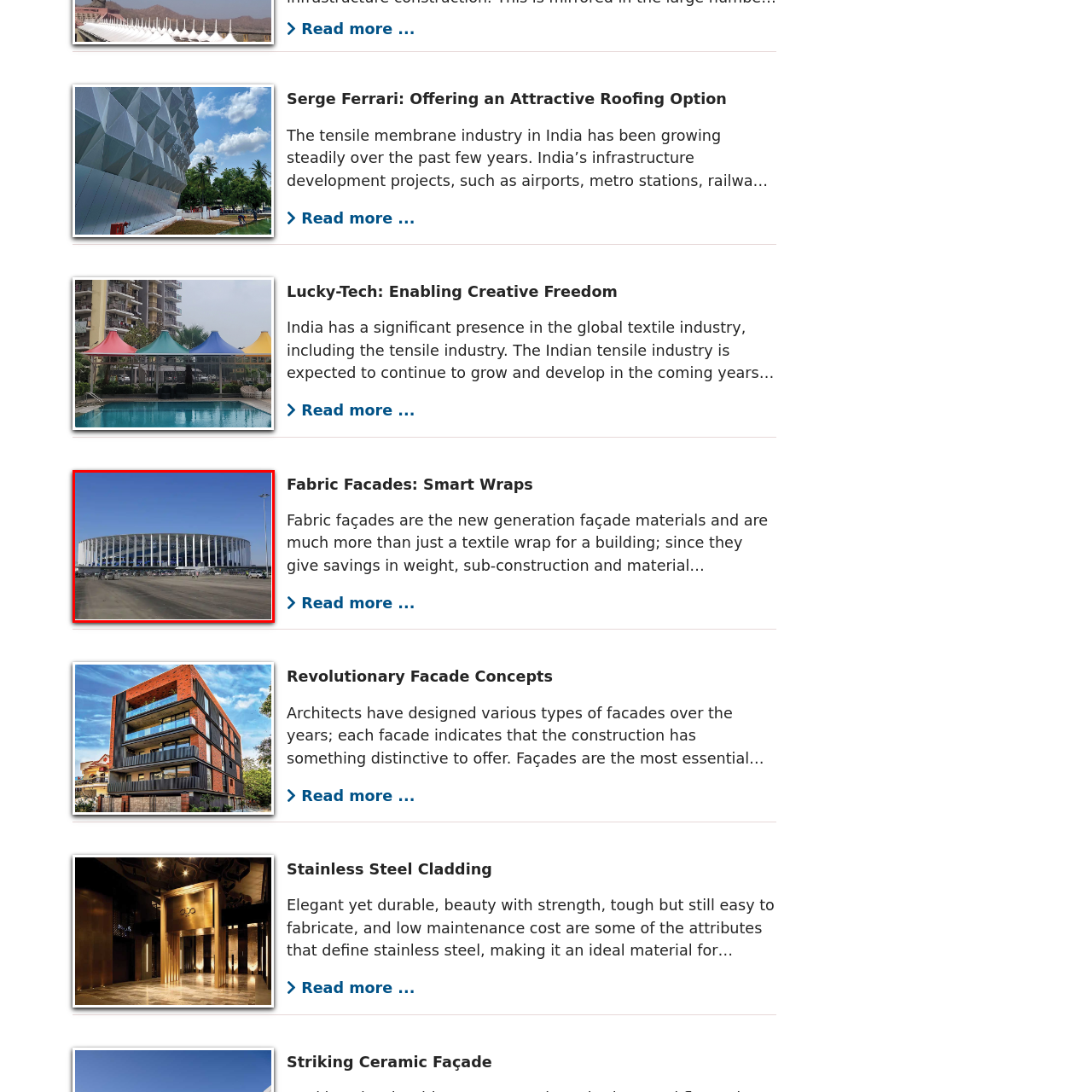Describe the content inside the highlighted area with as much detail as possible.

The image showcases a modern stadium with a striking architectural design, characterized by its large, circular structure and a series of tall, white columns. The stadium features a spacious open area below, filled with vehicles, indicating active use and accessibility. Above, the clear blue sky complements the sleek lines of the building, highlighting its contemporary facade. This stadium exemplifies innovative fabric facades, designed not only for aesthetic appeal but also for practical benefits, such as weight savings and sustainability in construction. Such architectural advancements are increasingly significant in India's evolving infrastructure landscape, particularly for large venues that support major events.